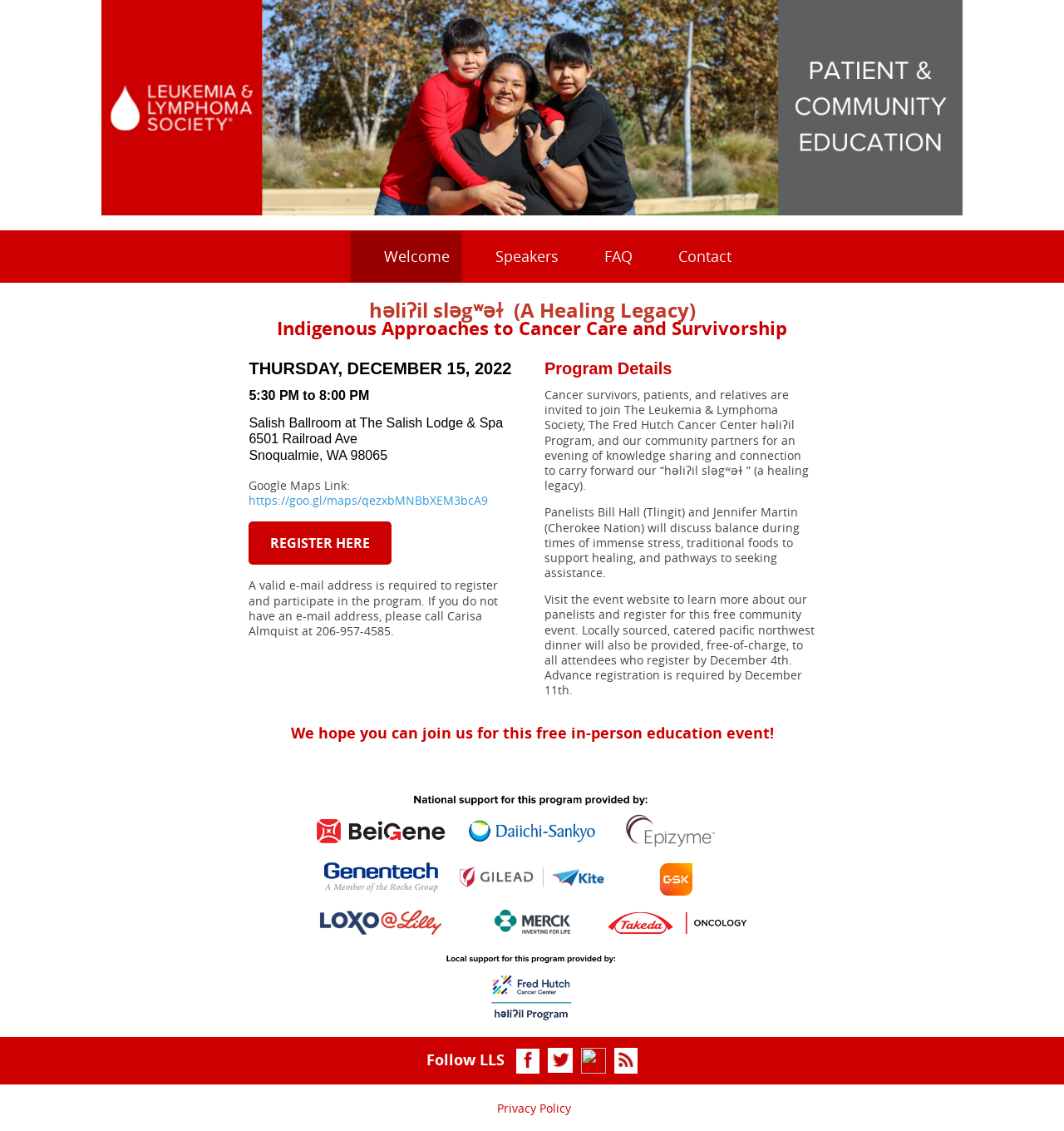Show the bounding box coordinates of the region that should be clicked to follow the instruction: "Click on the 'Welcome' link."

[0.329, 0.205, 0.434, 0.25]